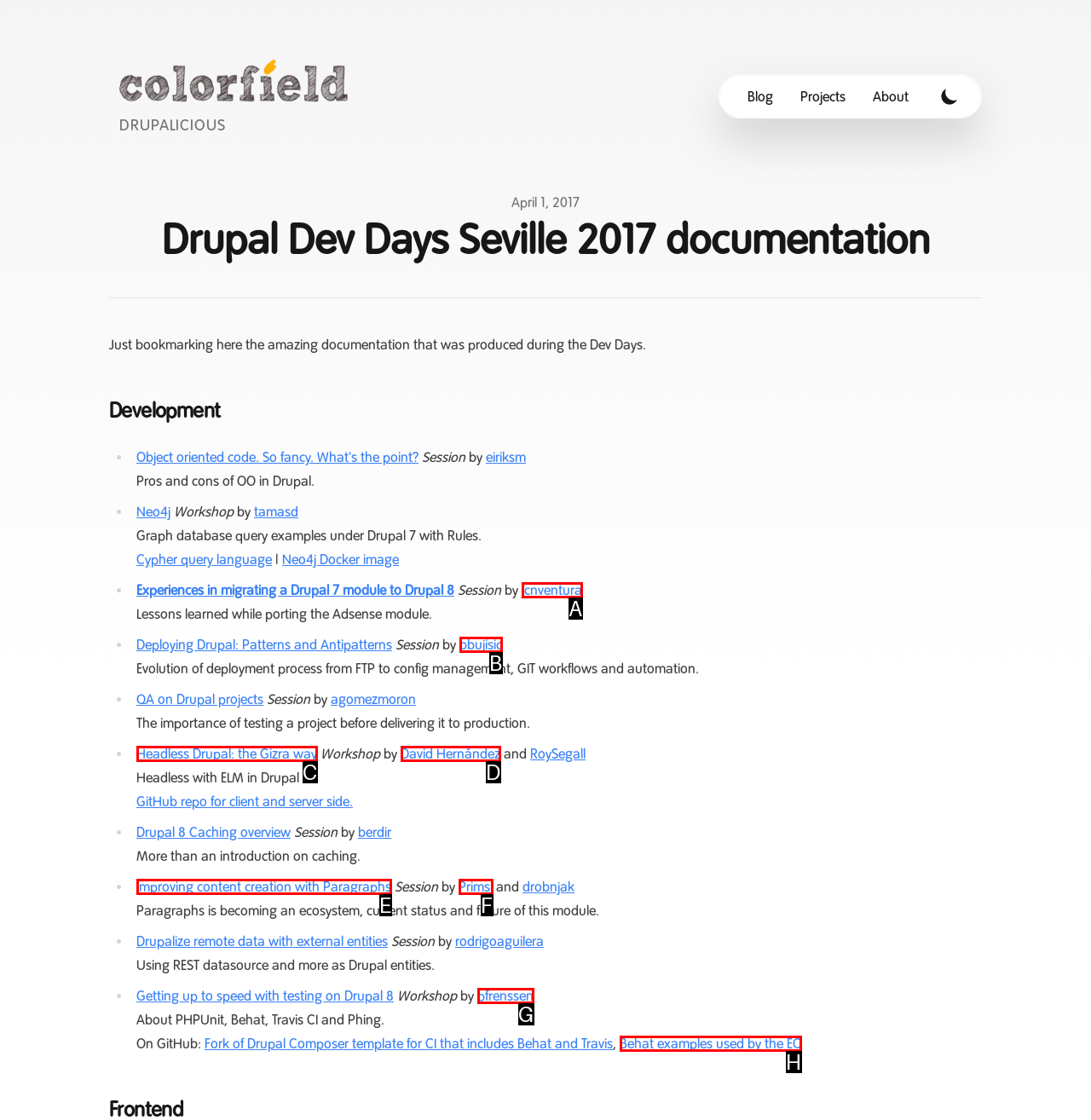Identify the HTML element that matches the description: David Hernández
Respond with the letter of the correct option.

D